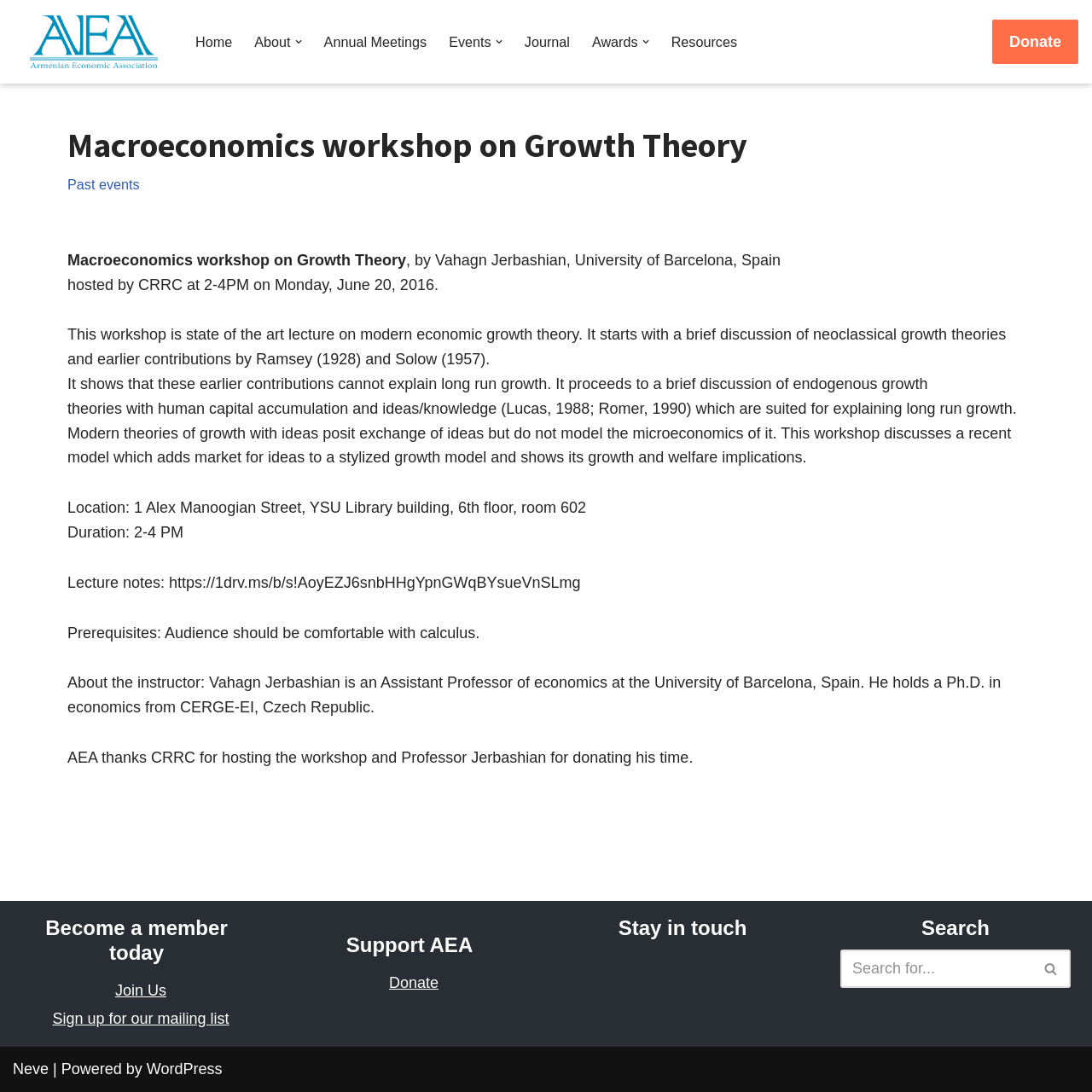Refer to the image and offer a detailed explanation in response to the question: What is the topic of the workshop?

Based on the webpage content, specifically the heading 'Macroeconomics workshop on Growth Theory', it is clear that the topic of the workshop is Growth Theory.